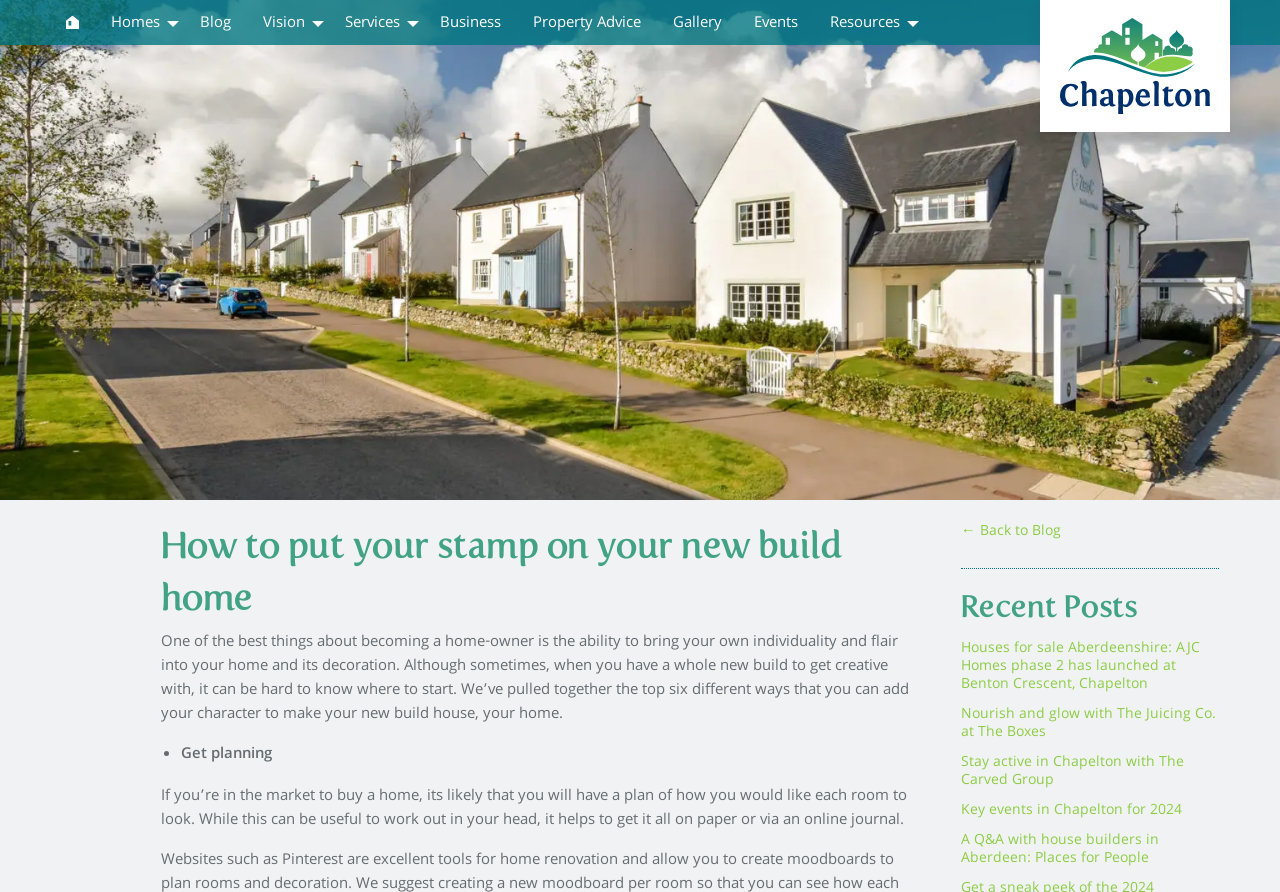Determine the bounding box for the described UI element: "← Back to Blog".

[0.751, 0.583, 0.829, 0.61]